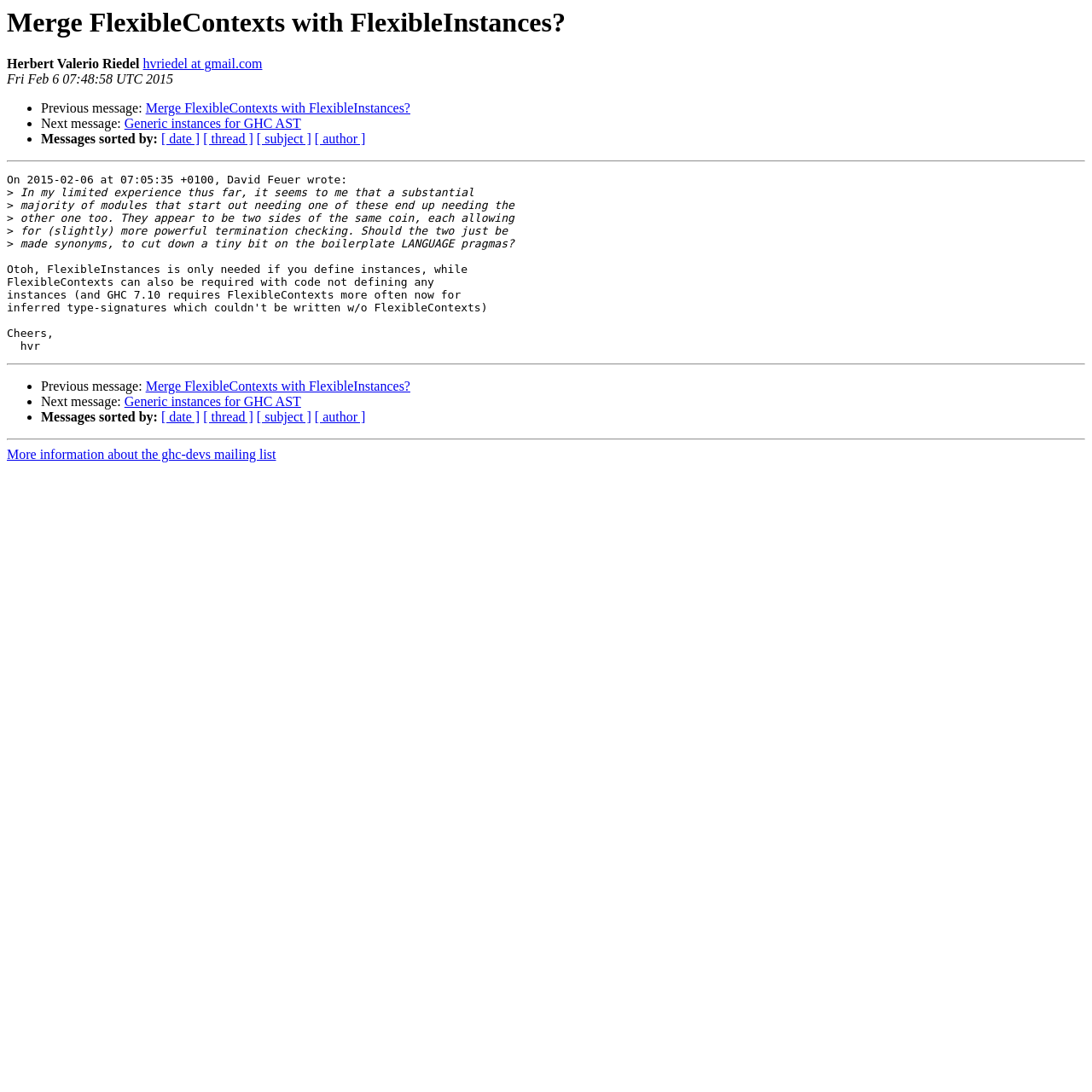Provide a single word or phrase to answer the given question: 
What is the email address of Herbert Valerio Riedel?

hvriedel at gmail.com